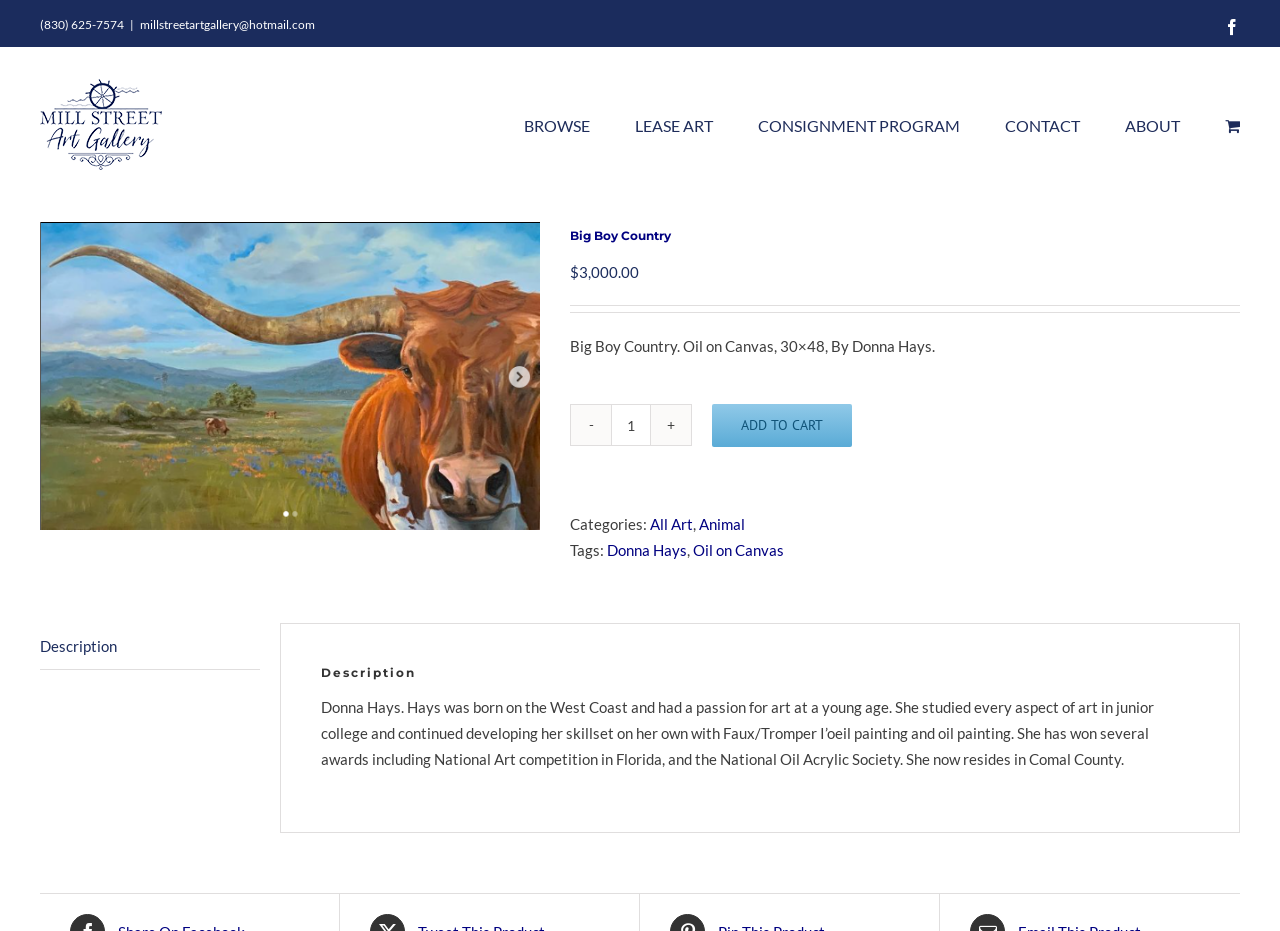What is the medium of Big Boy Country?
Refer to the screenshot and answer in one word or phrase.

Oil on Canvas